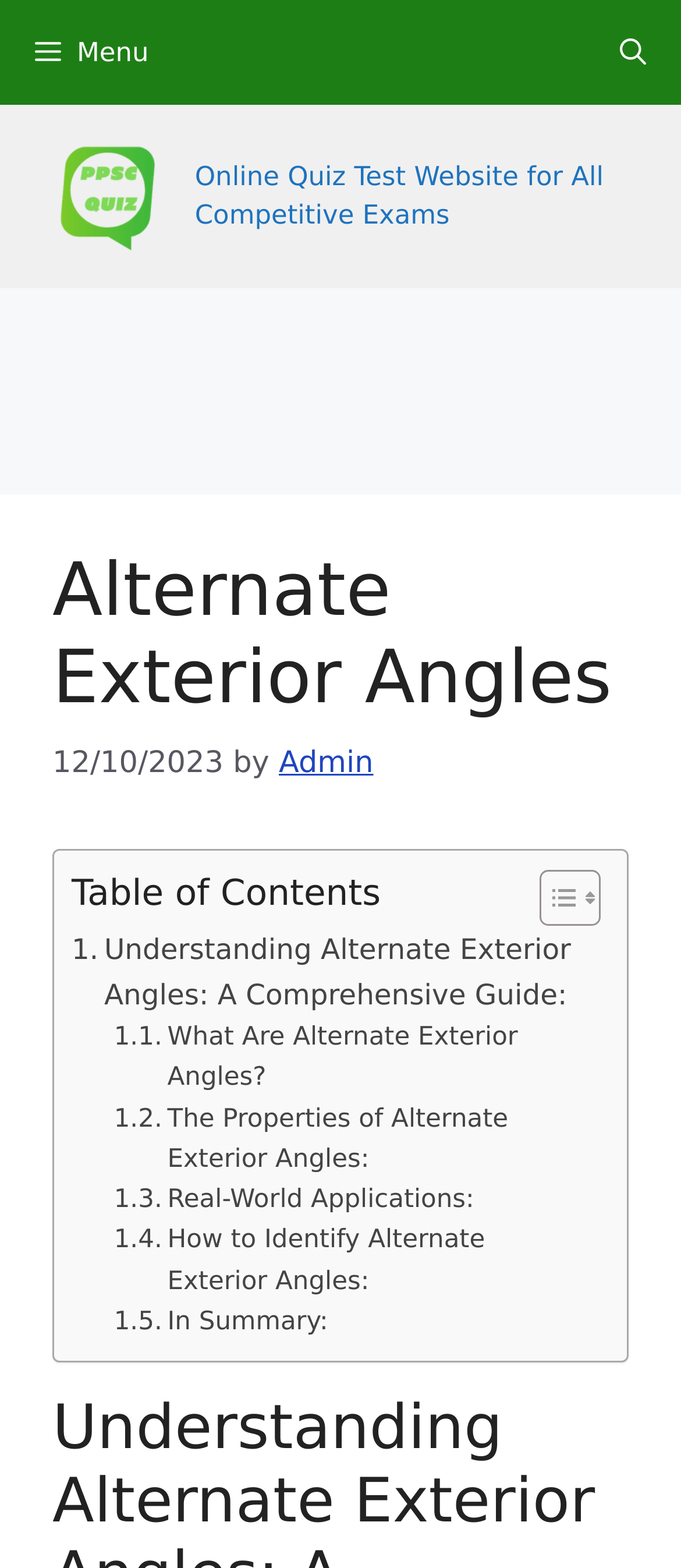Please identify the bounding box coordinates of the element on the webpage that should be clicked to follow this instruction: "Read about understanding alternate exterior angles". The bounding box coordinates should be given as four float numbers between 0 and 1, formatted as [left, top, right, bottom].

[0.105, 0.592, 0.869, 0.65]